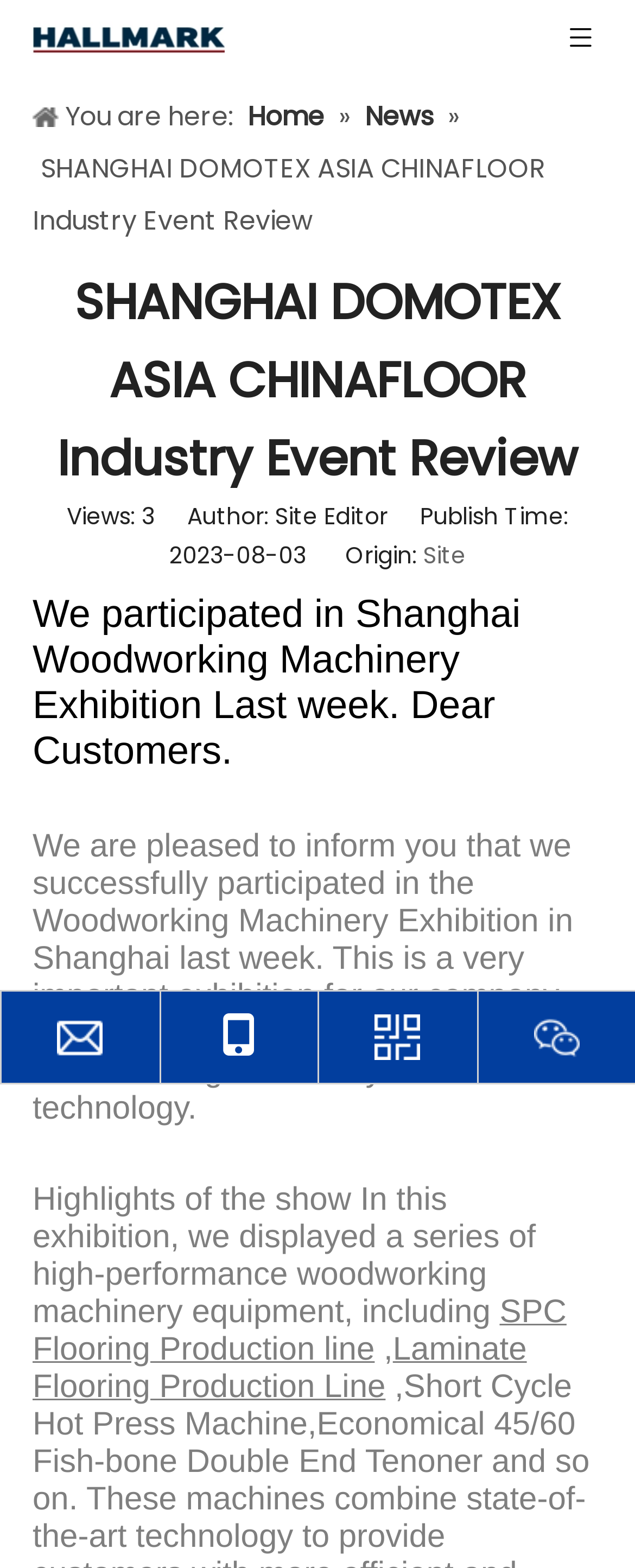Answer in one word or a short phrase: 
How many images are there in the top-right corner?

2